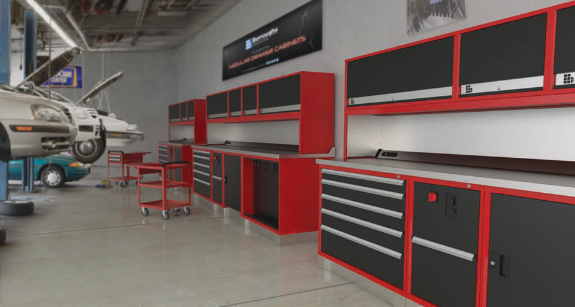Is the vehicle on the lift being serviced?
From the screenshot, provide a brief answer in one word or phrase.

Yes